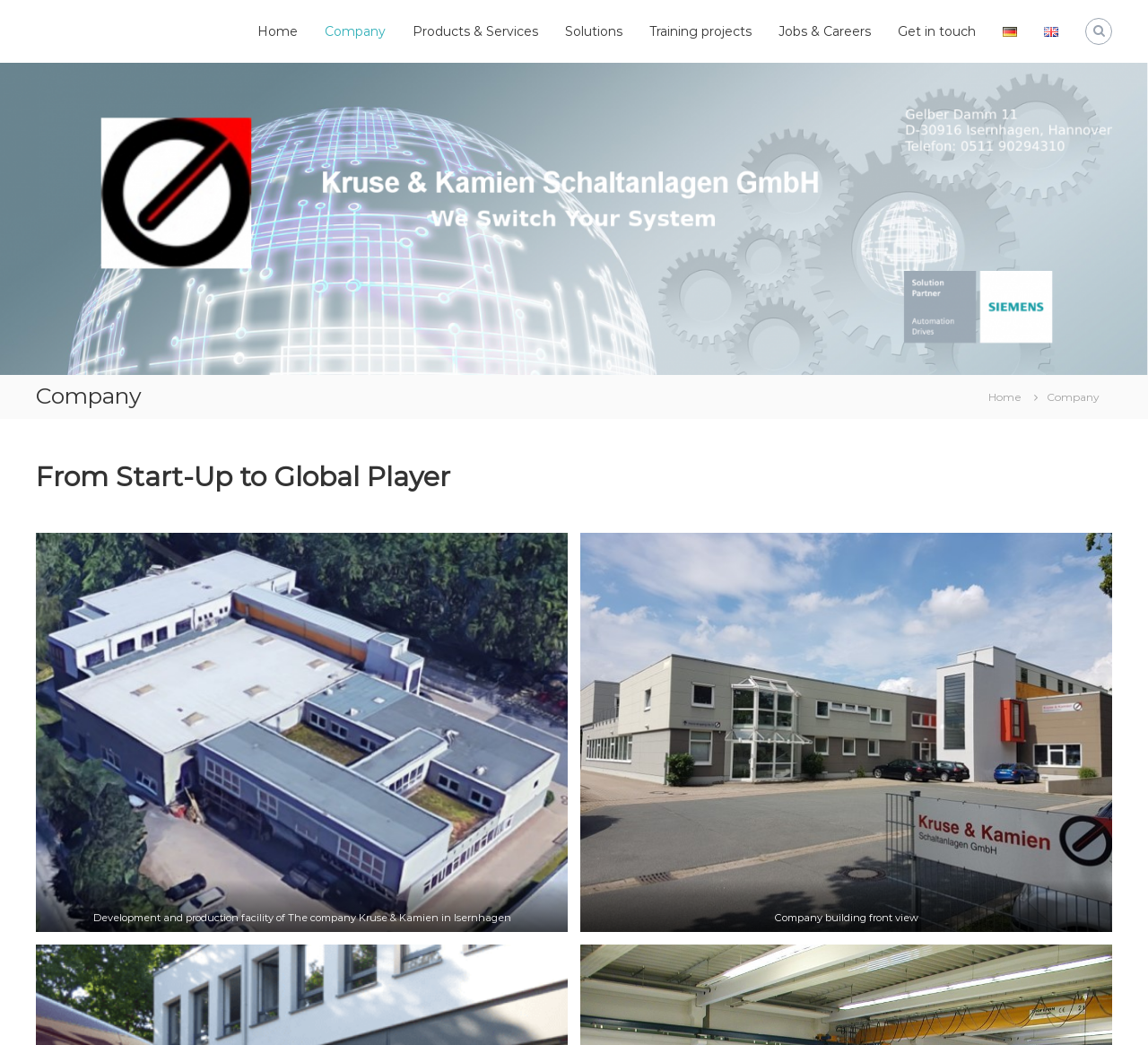Refer to the screenshot and answer the following question in detail:
What is the subject of the first figure?

I found the subject of the first figure by looking at the figure caption, which says 'Development and production facility of The company Kruse & Kamien in Isernhagen'.